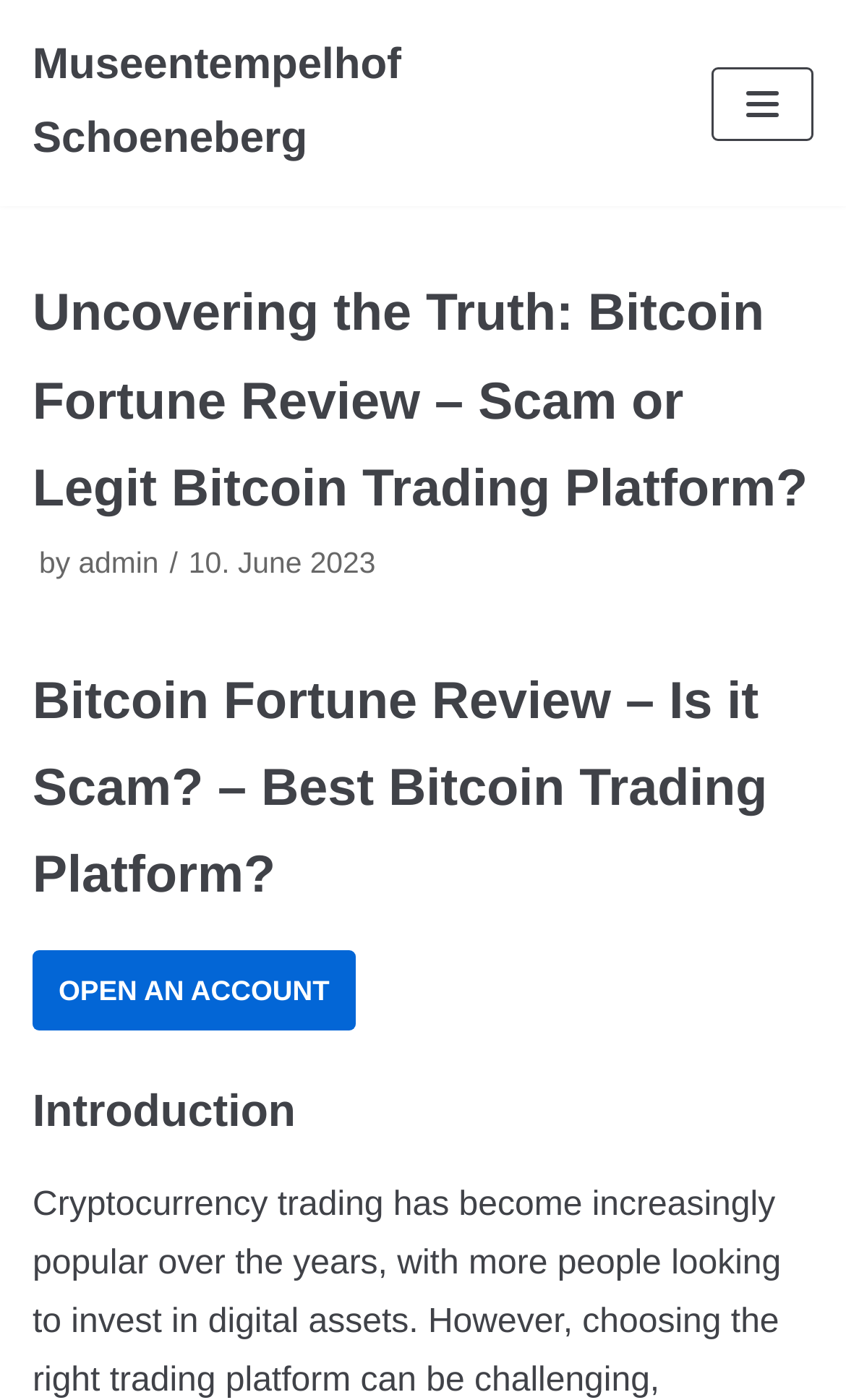Determine the bounding box coordinates of the UI element that matches the following description: "Skip to content". The coordinates should be four float numbers between 0 and 1 in the format [left, top, right, bottom].

[0.0, 0.0, 0.103, 0.031]